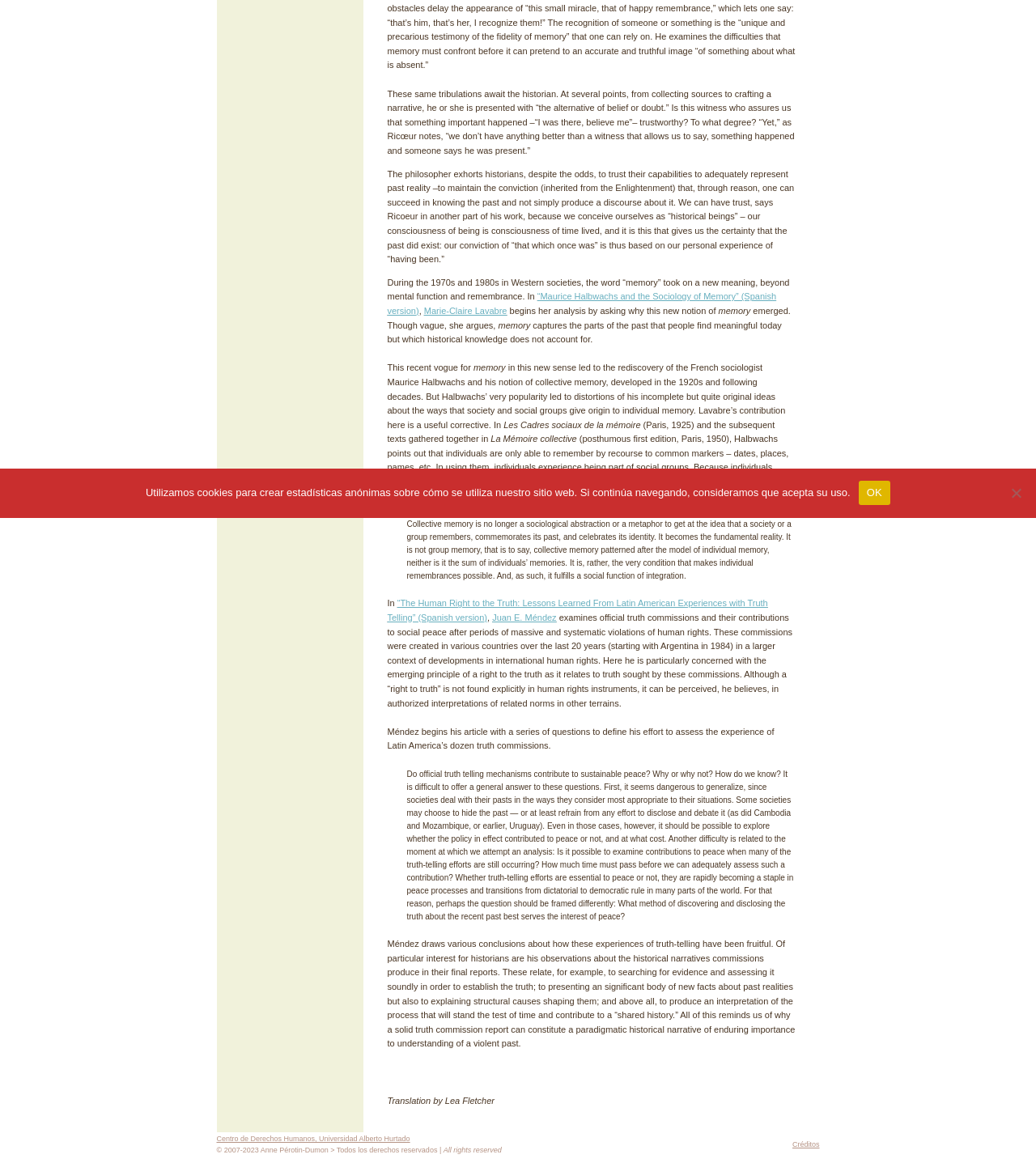Give the bounding box coordinates for this UI element: "OK". The coordinates should be four float numbers between 0 and 1, arranged as [left, top, right, bottom].

[0.829, 0.413, 0.859, 0.434]